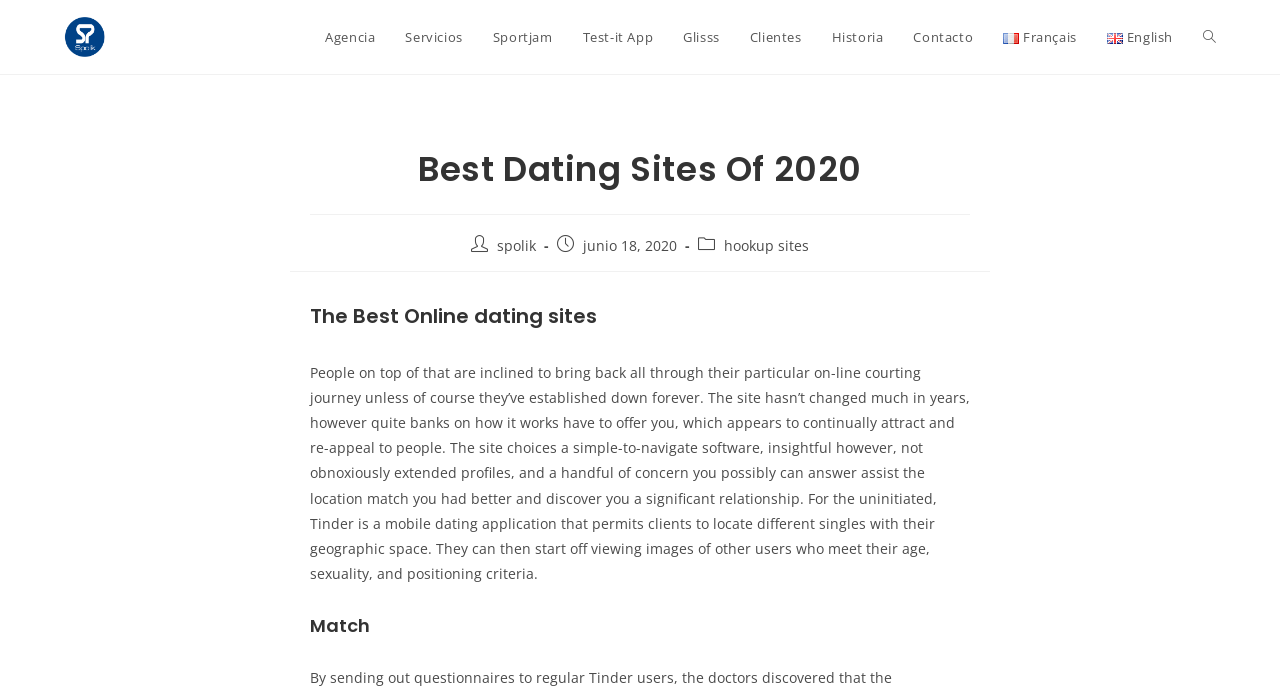Please identify the bounding box coordinates for the region that you need to click to follow this instruction: "Click on the 'Contacto' link".

[0.702, 0.0, 0.772, 0.106]